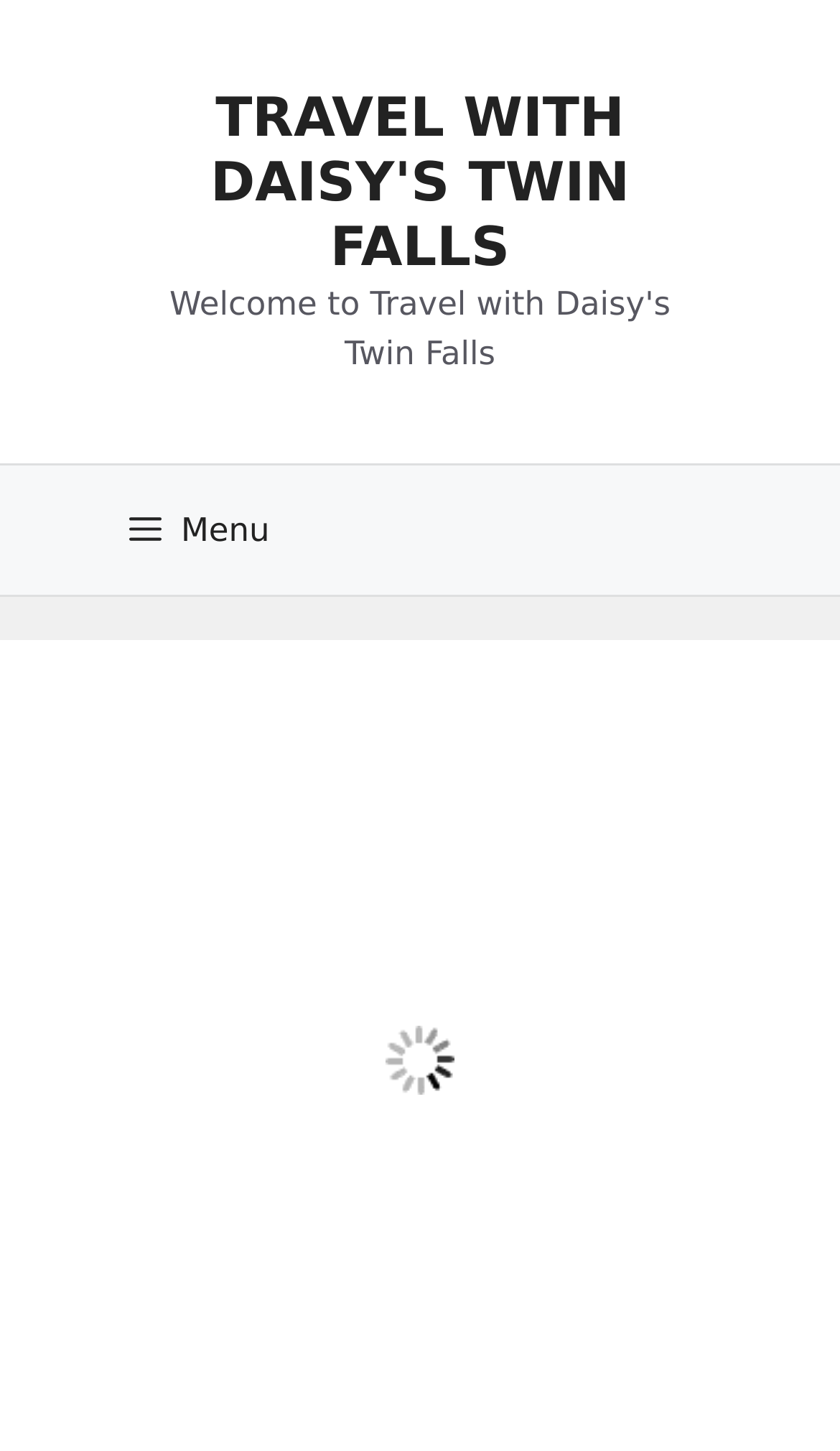Please find and generate the text of the main header of the webpage.

Top 10 Highlights of NASA Cape Canaveral Tours: An In-depth Guide